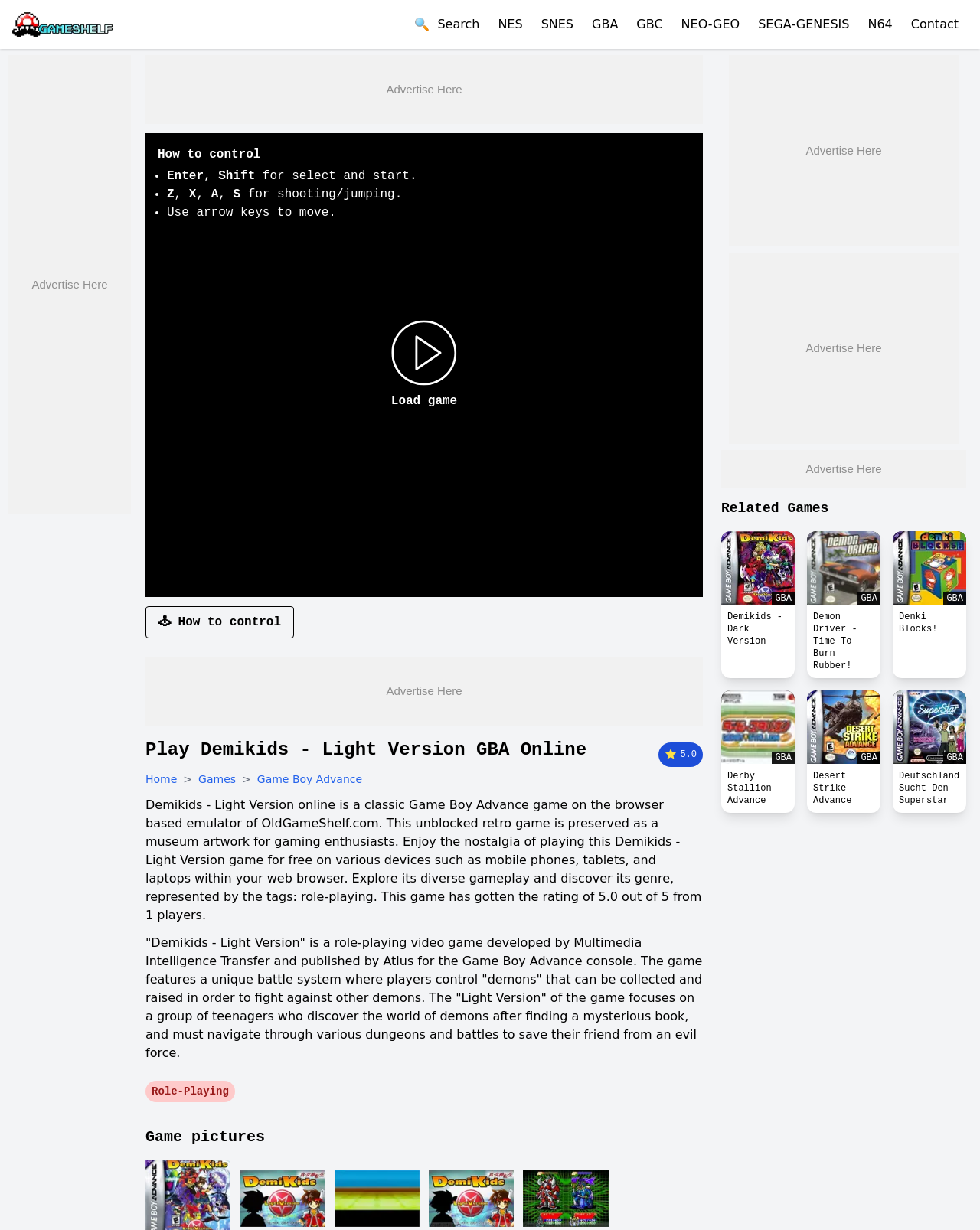Refer to the image and answer the question with as much detail as possible: What is the developer of Demikids - Light Version game?

I found the developer of the game by looking at the game description, which mentions the developer as 'Multimedia Intelligence Transfer'.